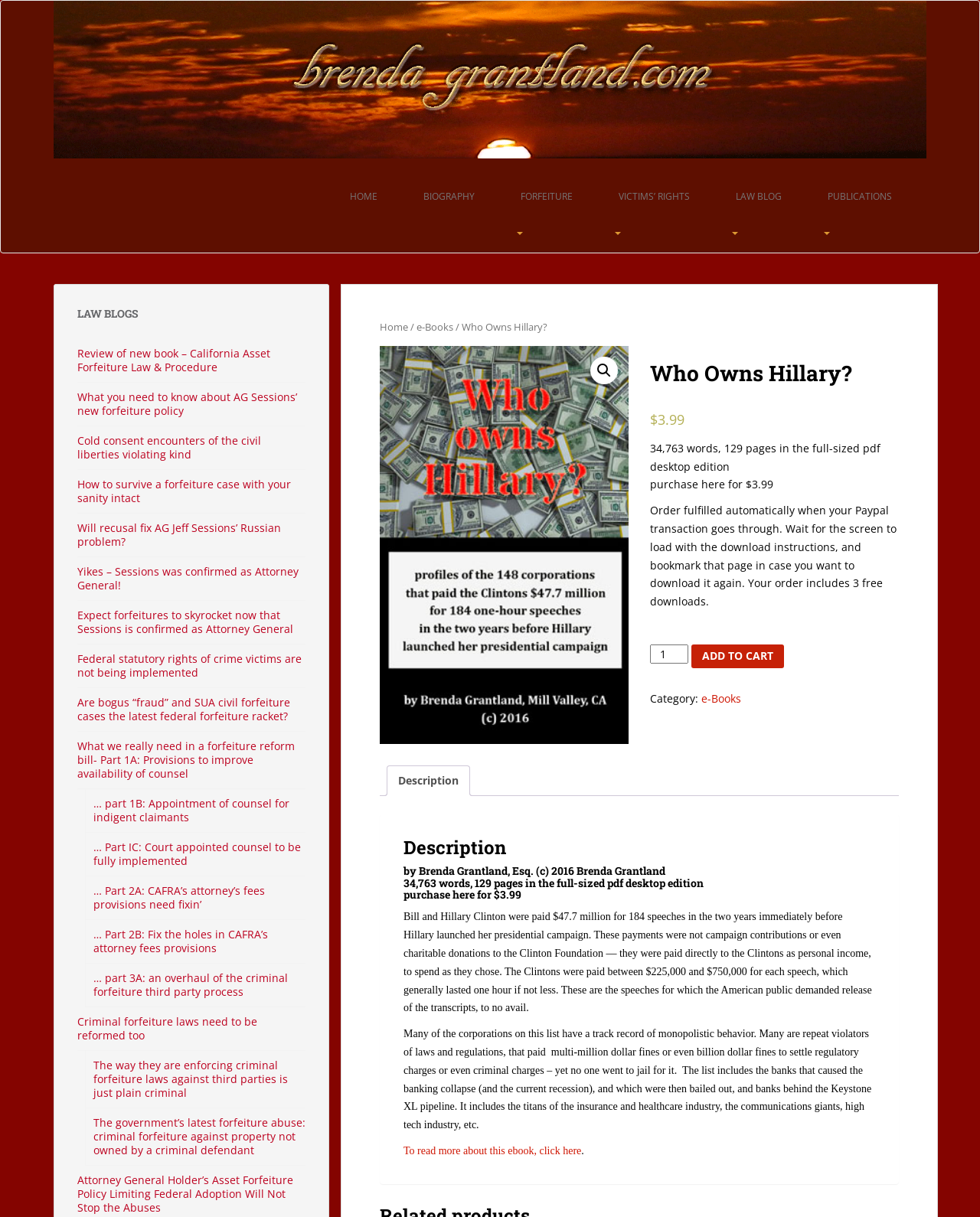Using the description "Add to cart", locate and provide the bounding box of the UI element.

[0.706, 0.529, 0.8, 0.549]